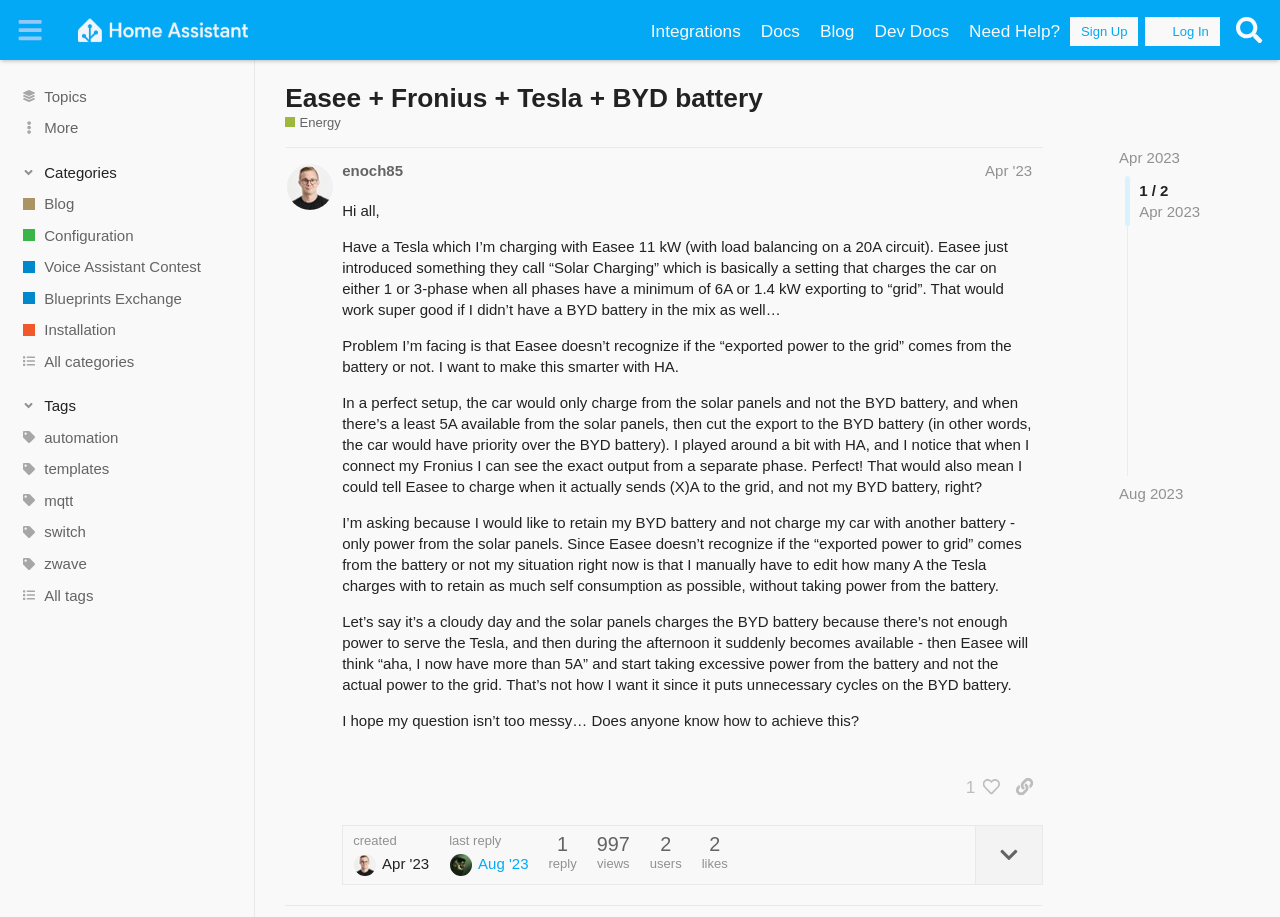Please identify the bounding box coordinates of the element's region that needs to be clicked to fulfill the following instruction: "Click on the 'Log In' button". The bounding box coordinates should consist of four float numbers between 0 and 1, i.e., [left, top, right, bottom].

[0.895, 0.019, 0.953, 0.05]